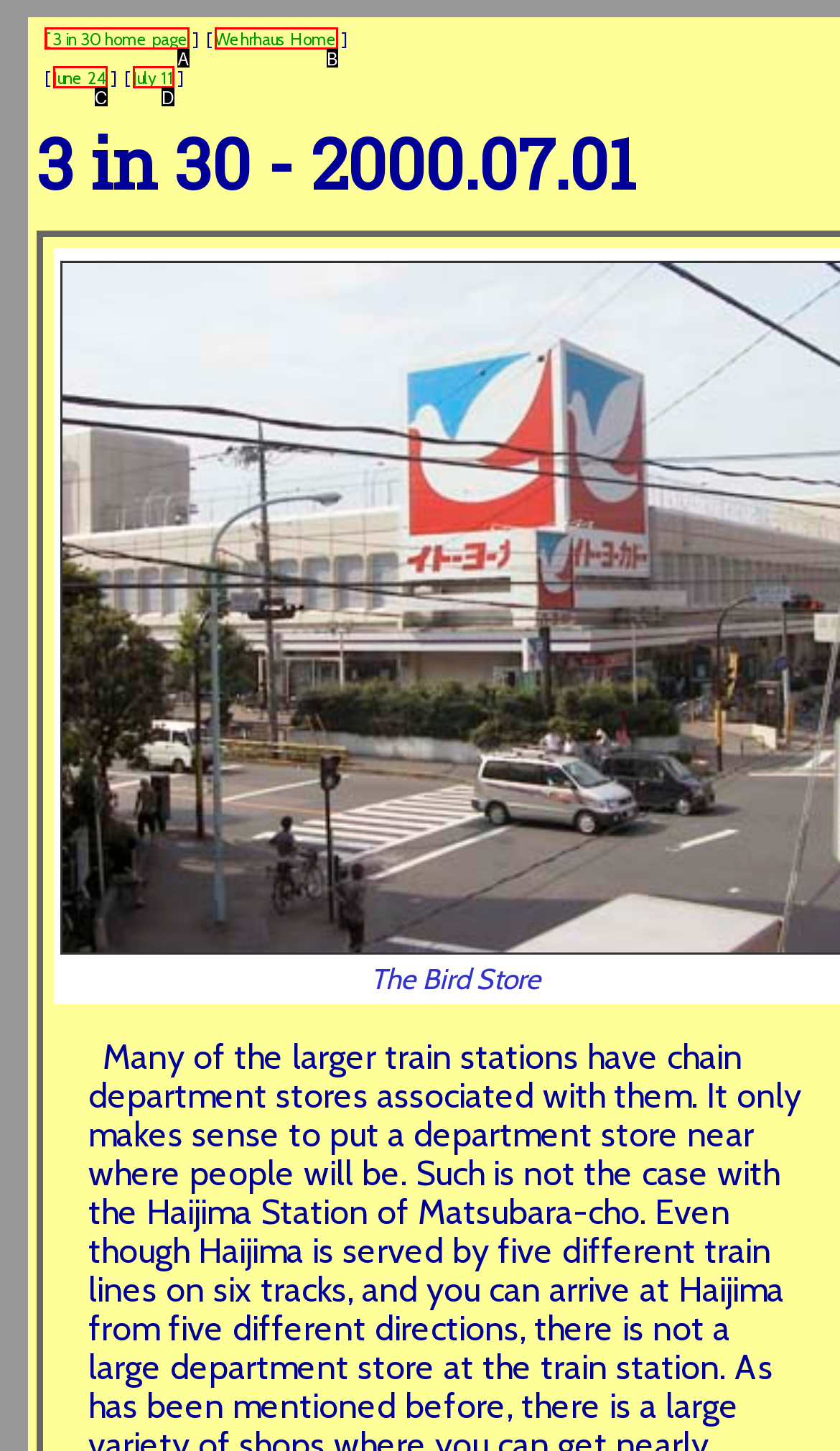Select the correct option based on the description: July 11
Answer directly with the option’s letter.

D